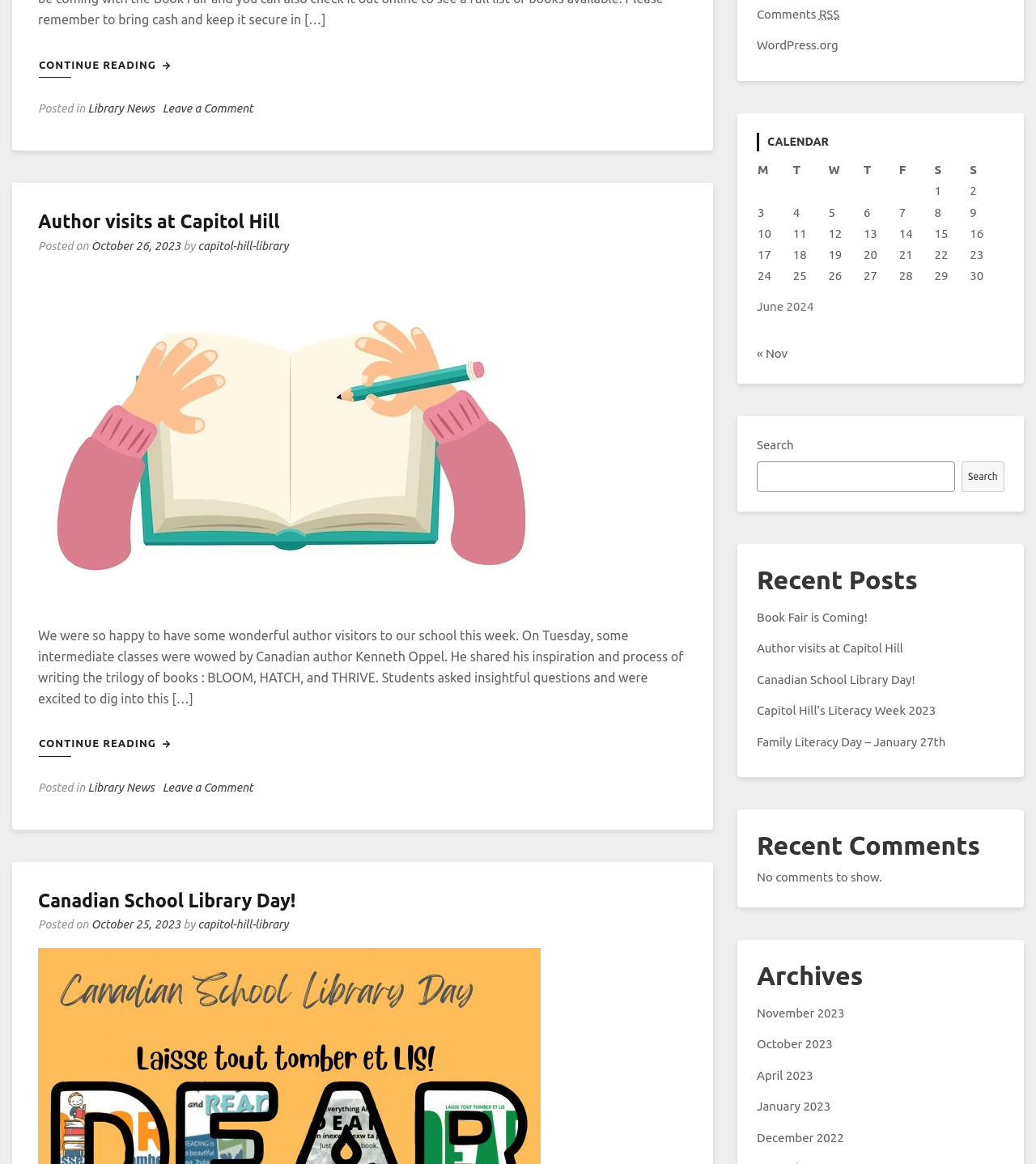Find the bounding box coordinates of the clickable region needed to perform the following instruction: "Read the article 'Author visits at Capitol Hill'". The coordinates should be provided as four float numbers between 0 and 1, i.e., [left, top, right, bottom].

[0.037, 0.18, 0.663, 0.202]